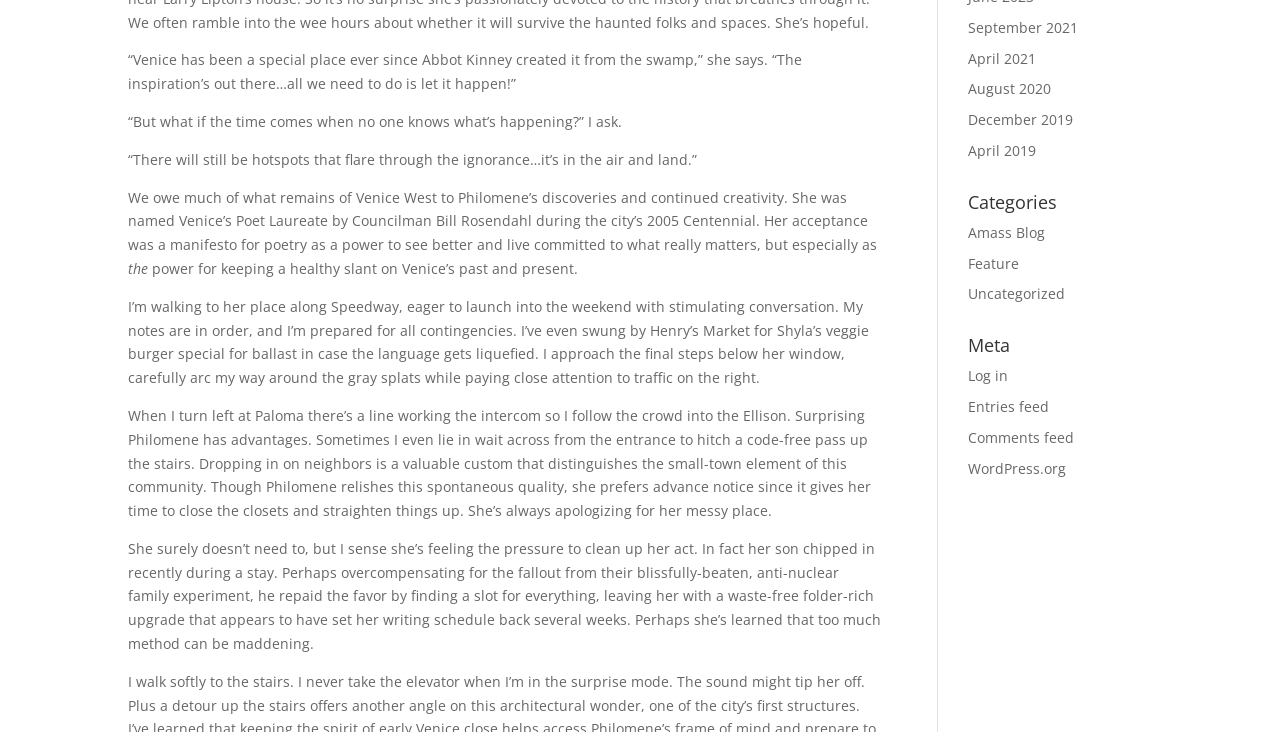Given the element description, predict the bounding box coordinates in the format (top-left x, top-left y, bottom-right x, bottom-right y), using floating point numbers between 0 and 1: December 2019

[0.756, 0.15, 0.838, 0.176]